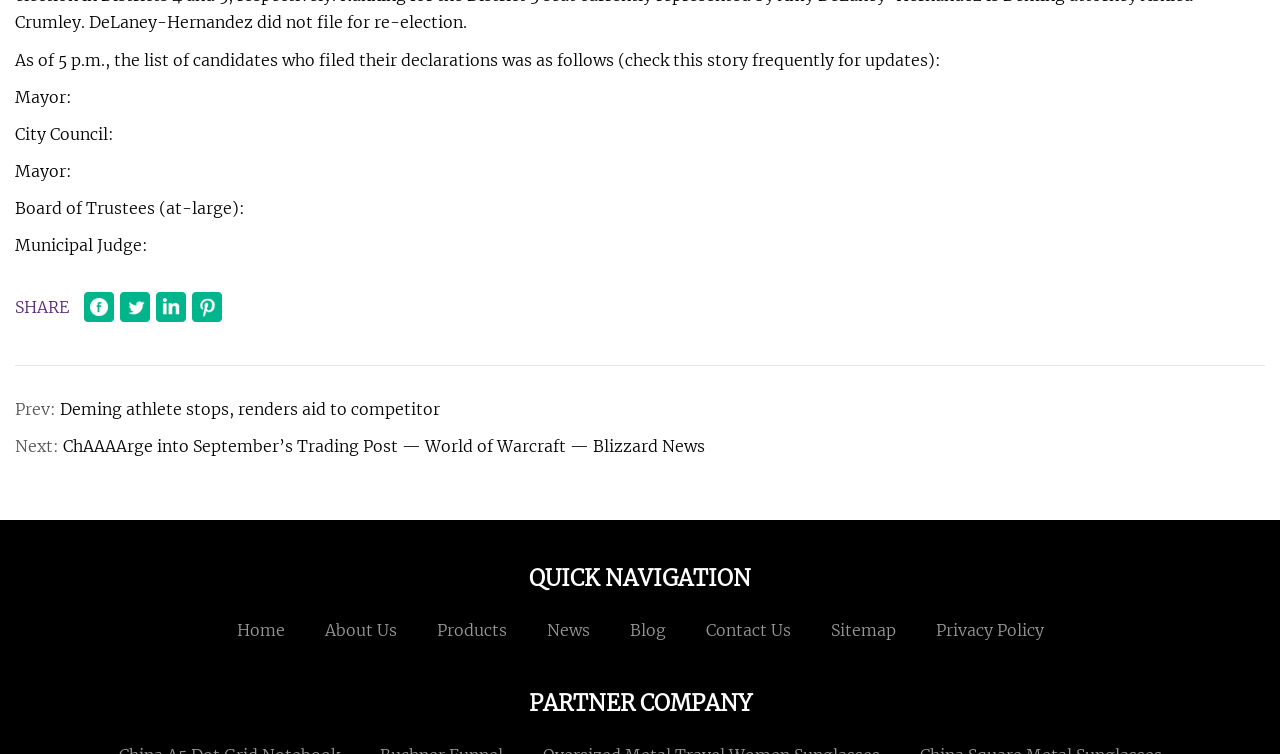What is the title of the next article? Observe the screenshot and provide a one-word or short phrase answer.

ChAAAArge into September’s Trading Post — World of Warcraft — Blizzard News